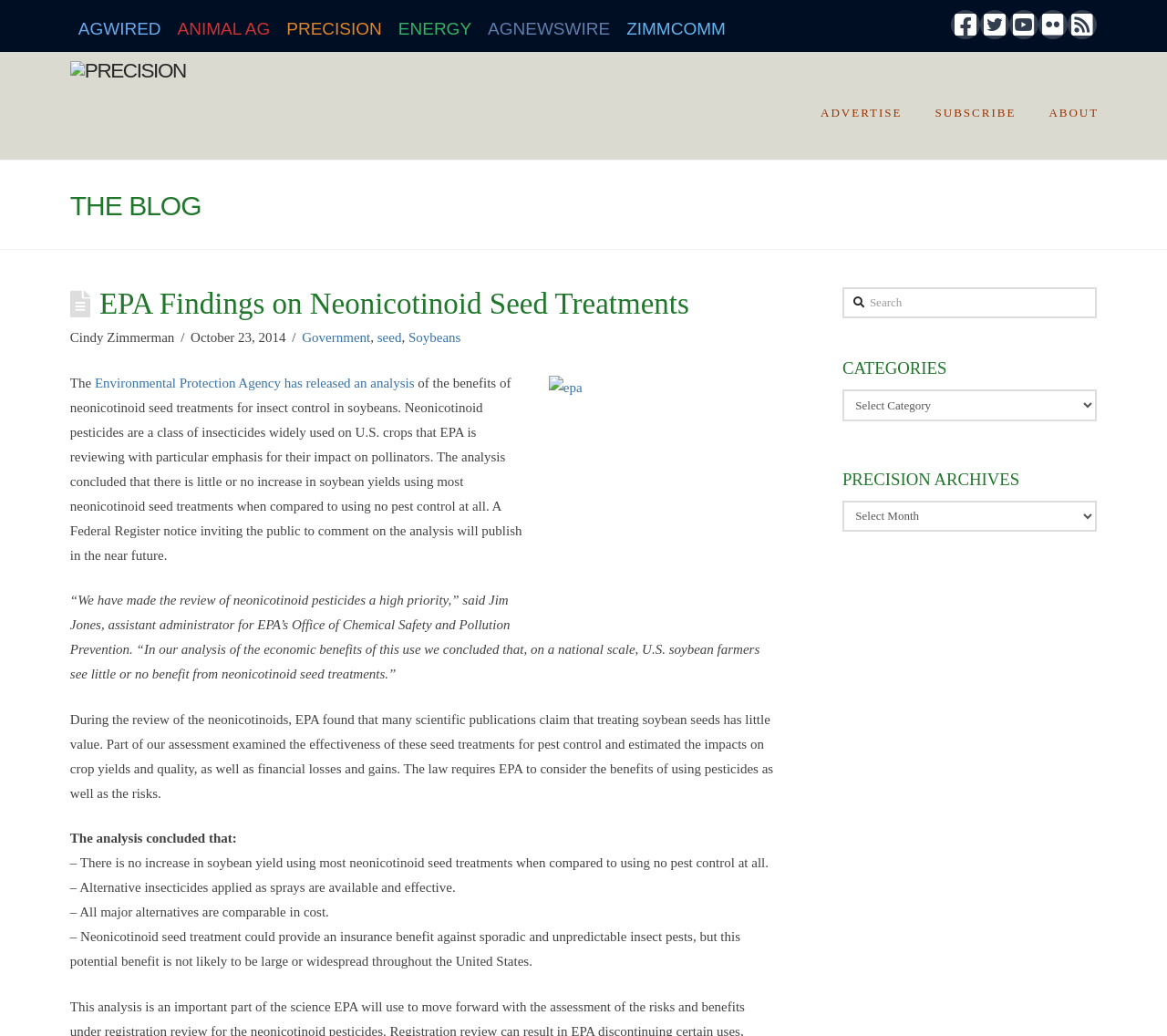Find and indicate the bounding box coordinates of the region you should select to follow the given instruction: "Click on the 'Facebook' link".

[0.815, 0.01, 0.84, 0.038]